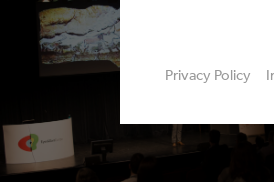What fields do the attendees work in?
Please answer using one word or phrase, based on the screenshot.

Audiovisual design, media promotion, and marketing